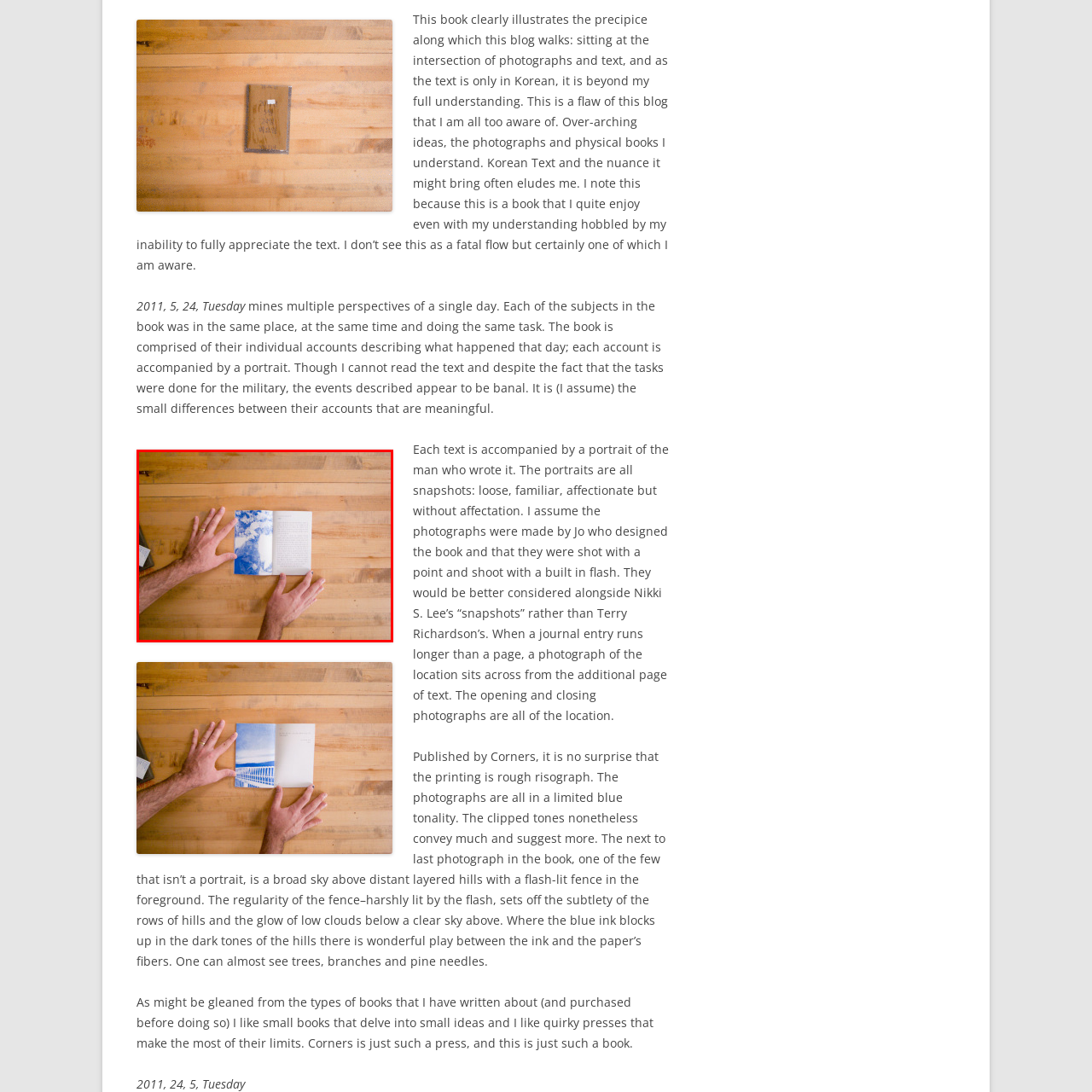What language is the text written in?
Look at the image contained within the red bounding box and provide a detailed answer based on the visual details you can infer from it.

The caption explicitly states that the text on the right side of the book is written in Korean, which is a language spoken in South Korea.